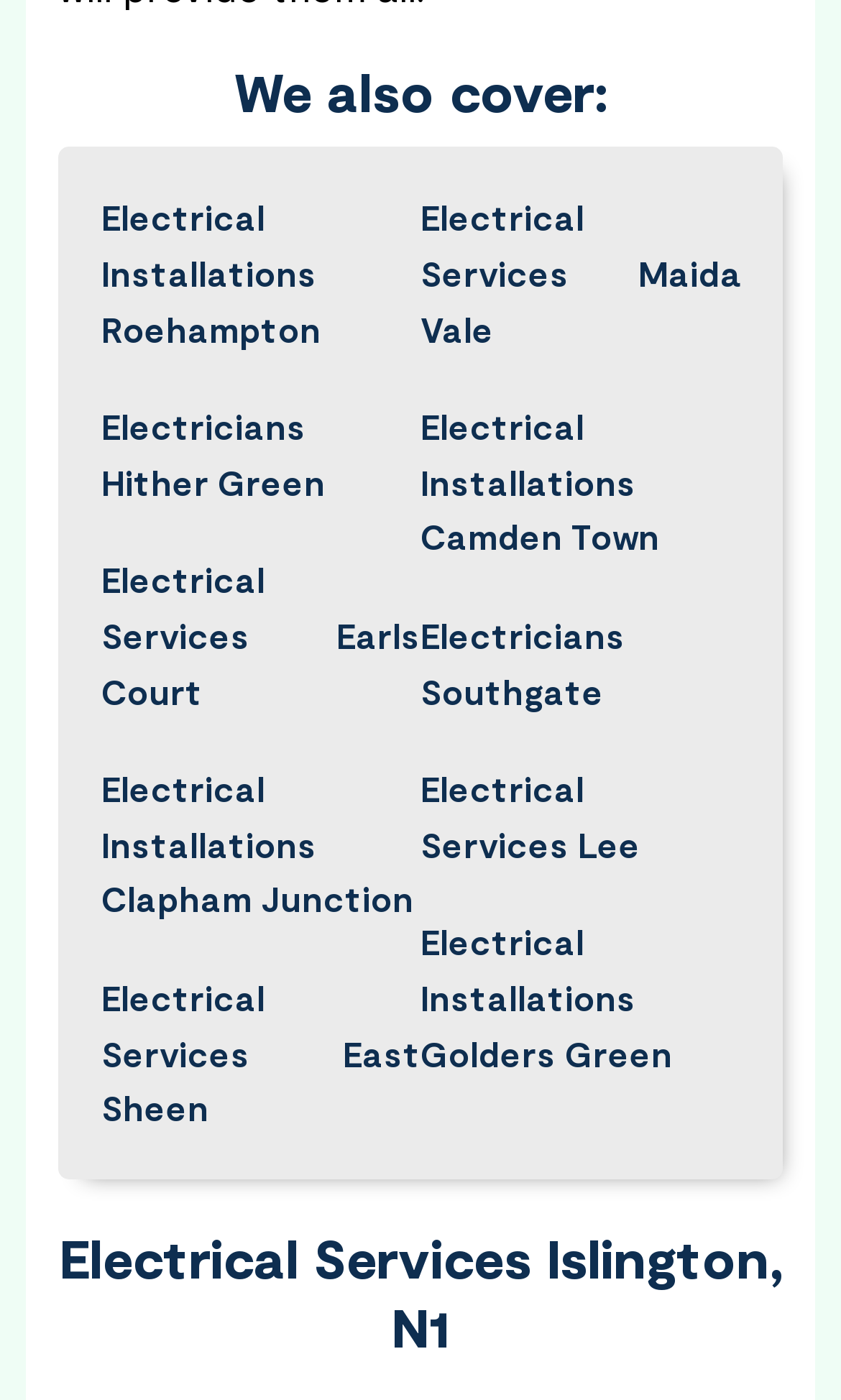Please provide a short answer using a single word or phrase for the question:
Are the links in the left and right columns aligned vertically?

Yes